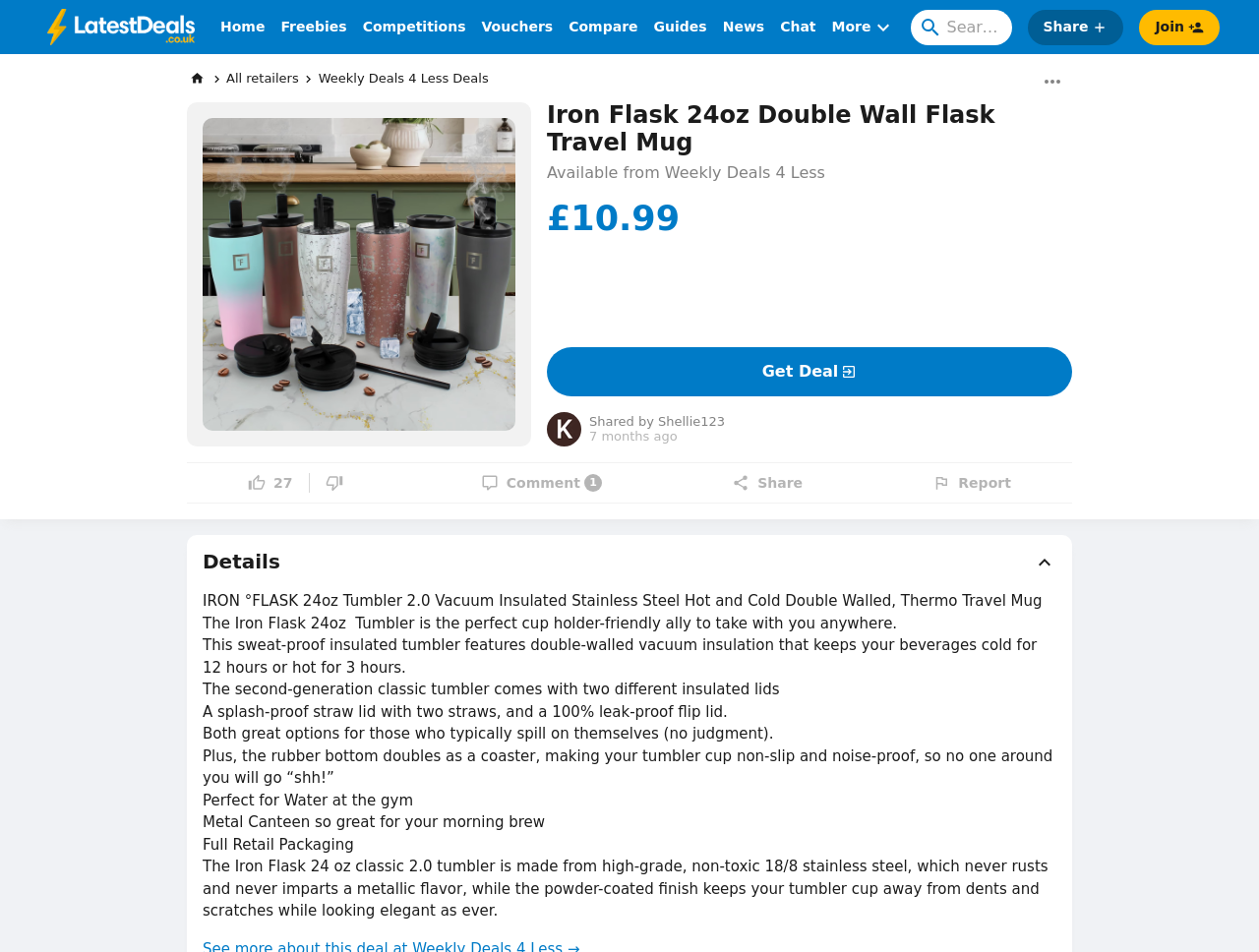Show the bounding box coordinates of the element that should be clicked to complete the task: "Like the shared deal".

[0.197, 0.498, 0.232, 0.517]